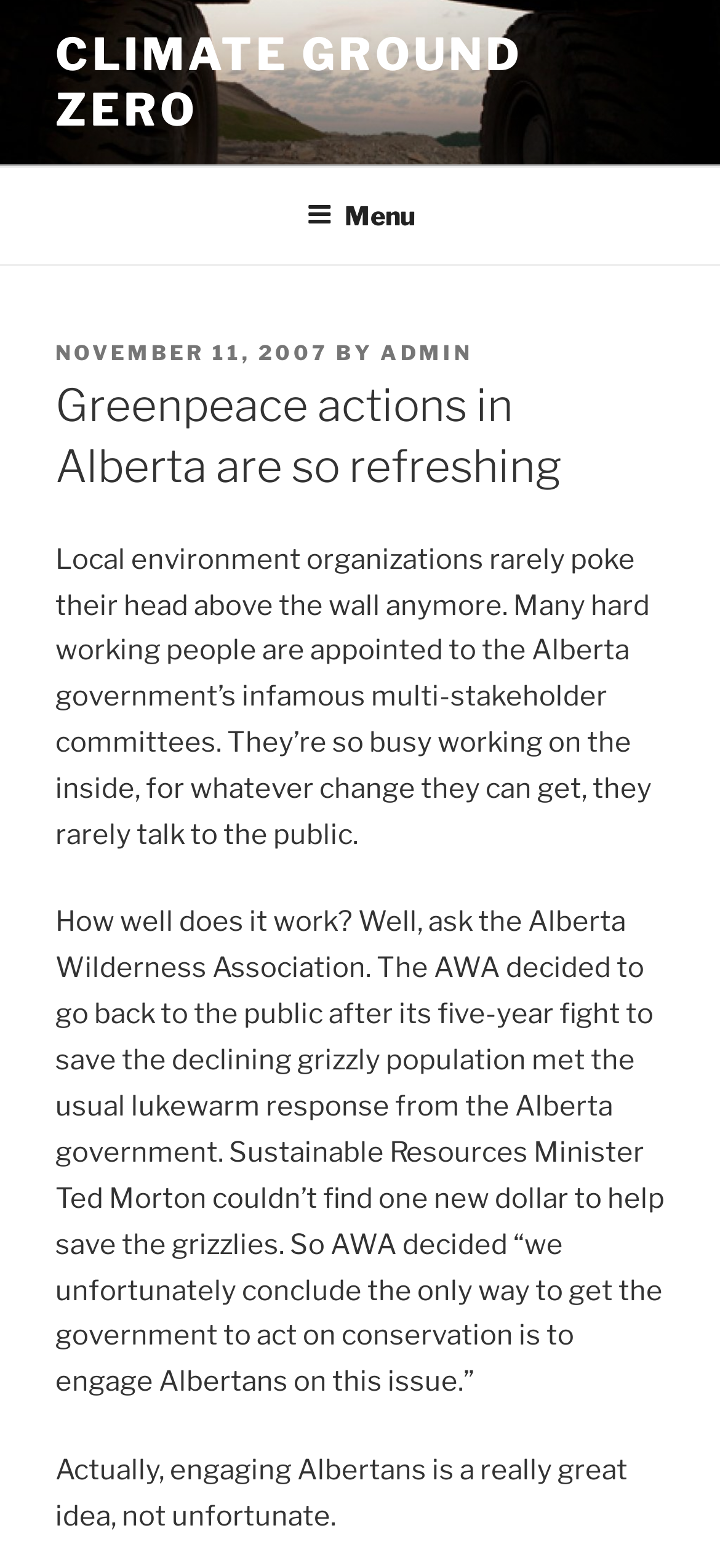Provide the bounding box coordinates of the UI element that matches the description: "admin".

[0.528, 0.216, 0.656, 0.233]